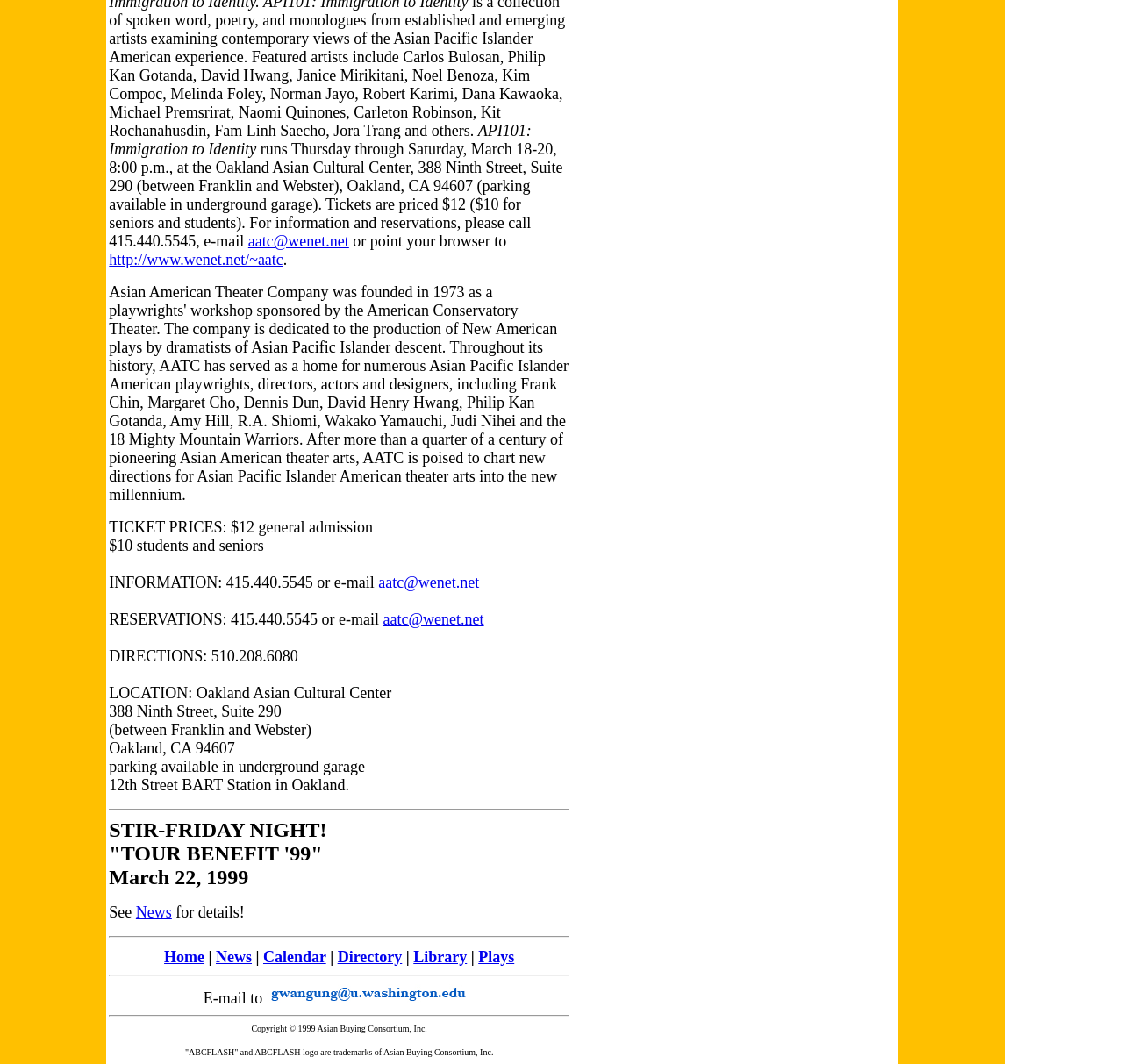Please provide the bounding box coordinates in the format (top-left x, top-left y, bottom-right x, bottom-right y). Remember, all values are floating point numbers between 0 and 1. What is the bounding box coordinate of the region described as: parent_node: E-mail to

[0.237, 0.93, 0.423, 0.946]